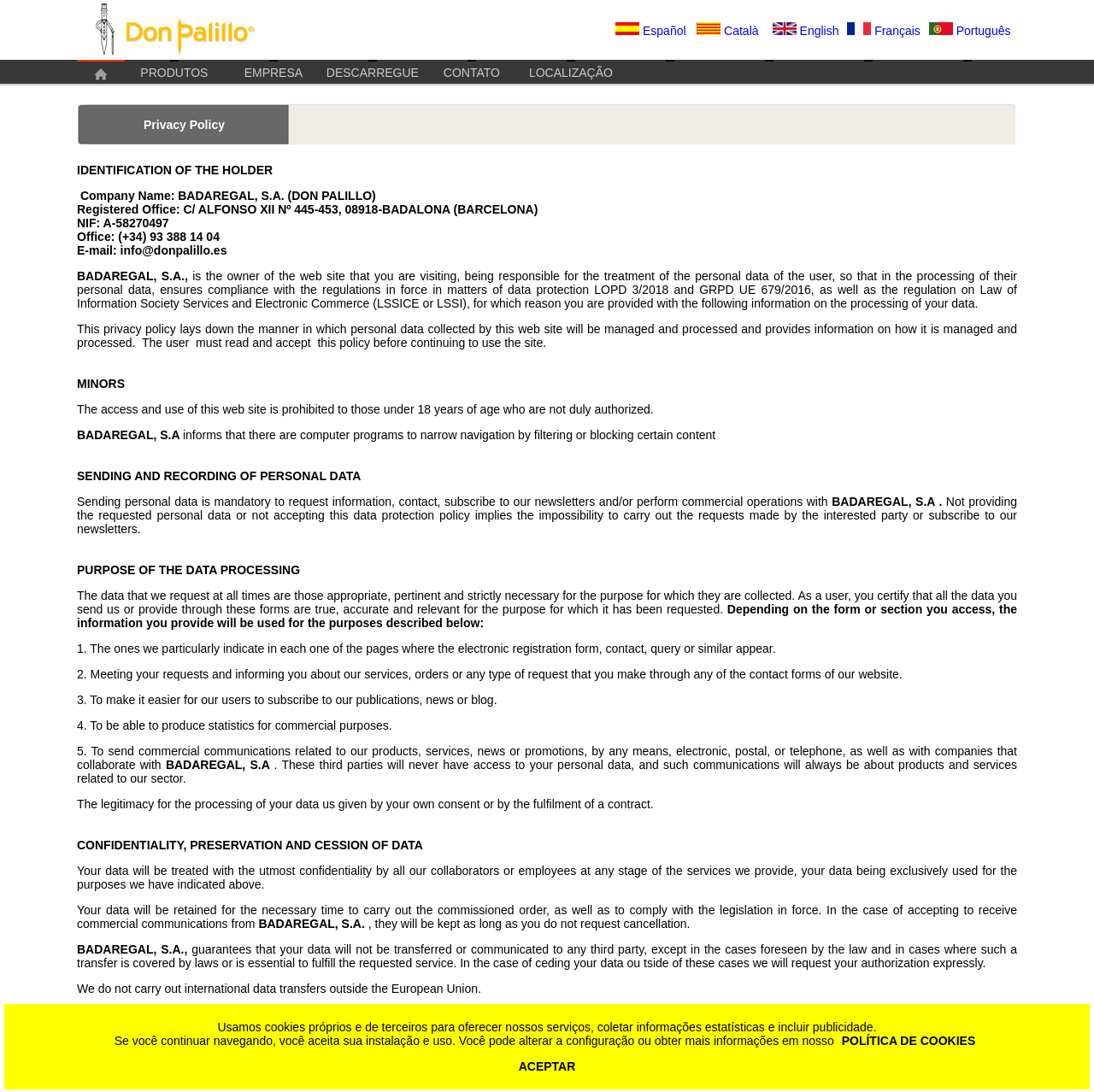Using details from the image, please answer the following question comprehensively:
How many images are in the top row?

There is only one image in the top row, which is located in the first table cell of the first table row.